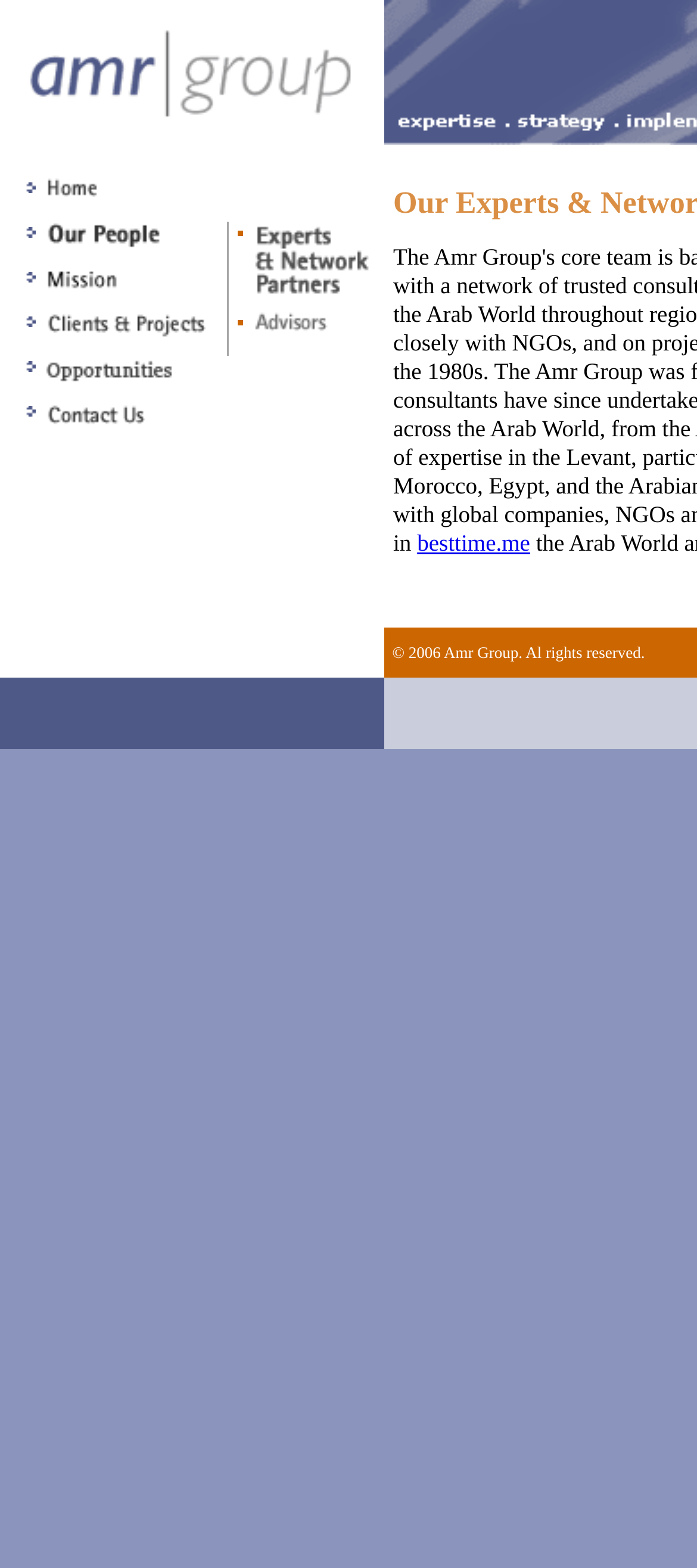Locate the bounding box of the UI element defined by this description: "besttime.me". The coordinates should be given as four float numbers between 0 and 1, formatted as [left, top, right, bottom].

[0.598, 0.338, 0.761, 0.355]